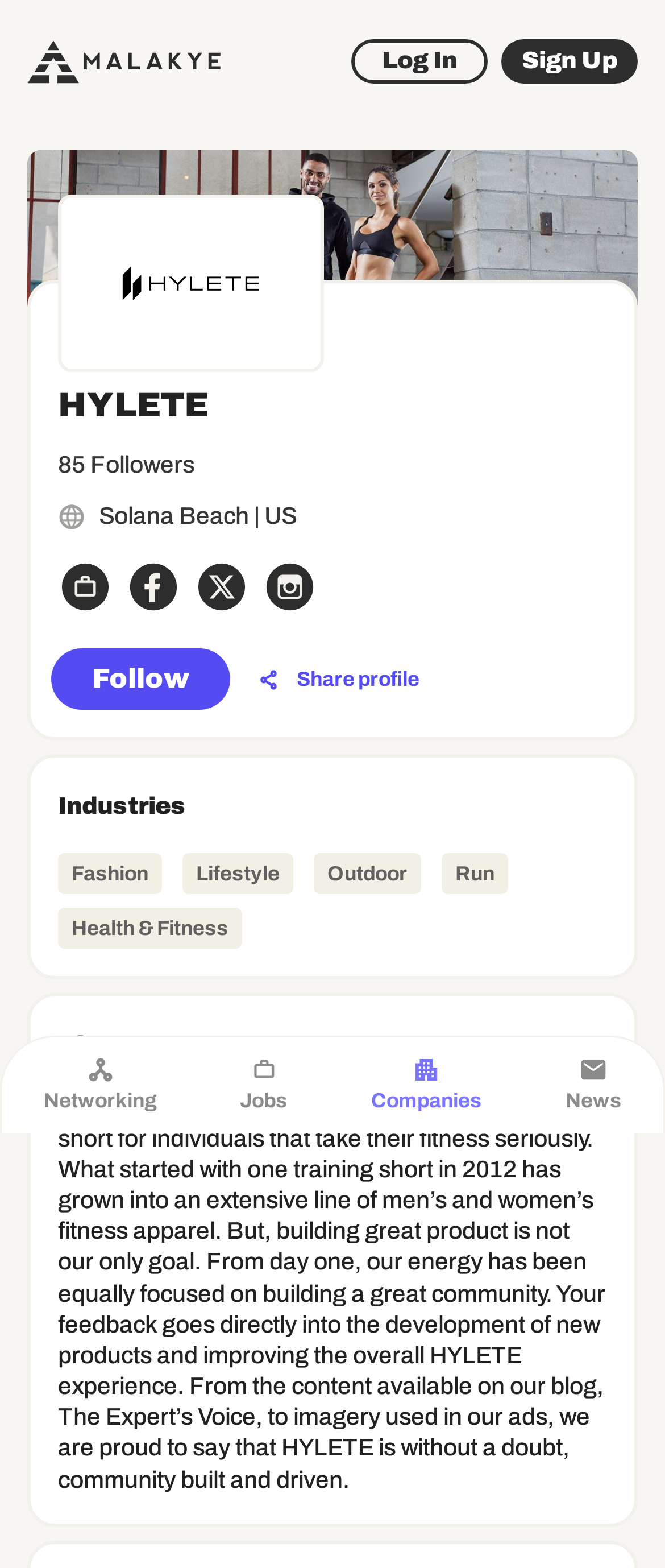Point out the bounding box coordinates of the section to click in order to follow this instruction: "Click the Malakye logo".

[0.041, 0.025, 0.333, 0.053]